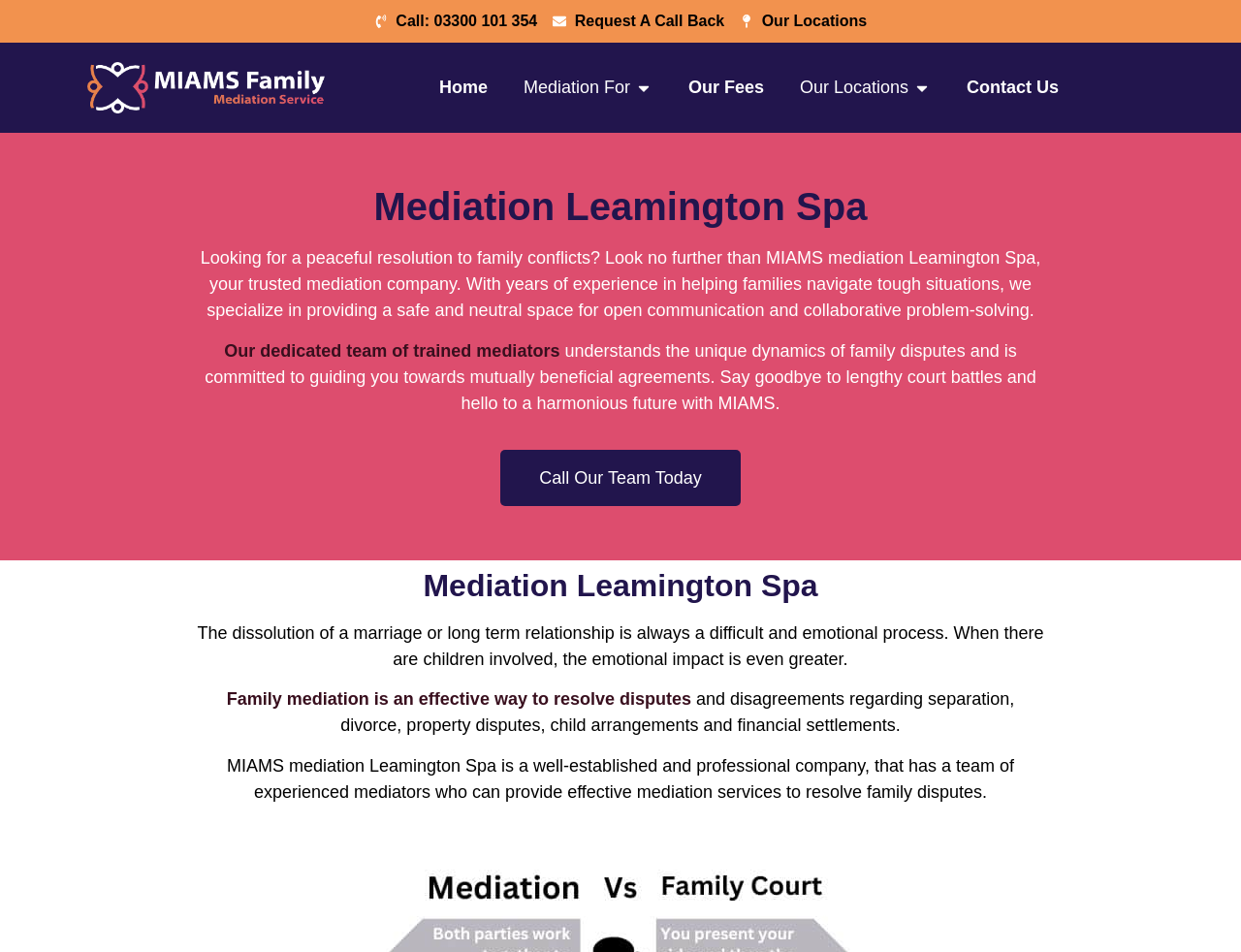Write an exhaustive caption that covers the webpage's main aspects.

The webpage is about MIAMS mediation services in Leamington Spa, offering expert and impartial mediators to help with family conflicts. At the top, there are three links: "Call: 03300 101 354", "Request A Call Back", and "Our Locations". Below these links, there is a logo of MIAMS accompanied by a navigation menu with links to "Home", "Mediation For", "Our Fees", "Our Locations", and "Contact Us".

The main content of the webpage is divided into two sections. The first section has a heading "Mediation Leamington Spa" and describes the mediation services offered by MIAMS. The text explains that MIAMS provides a safe and neutral space for open communication and collaborative problem-solving, and that their team of trained mediators understands the unique dynamics of family disputes. There is a link to "Our dedicated team of trained mediators" and another link to "Call Our Team Today".

The second section also has a heading "Mediation Leamington Spa" and focuses on family mediation services. The text explains that family mediation is an effective way to resolve disputes and disagreements regarding separation, divorce, property disputes, child arrangements, and financial settlements. It also mentions that MIAMS mediation Leamington Spa has a team of experienced mediators who can provide effective mediation services to resolve family disputes.